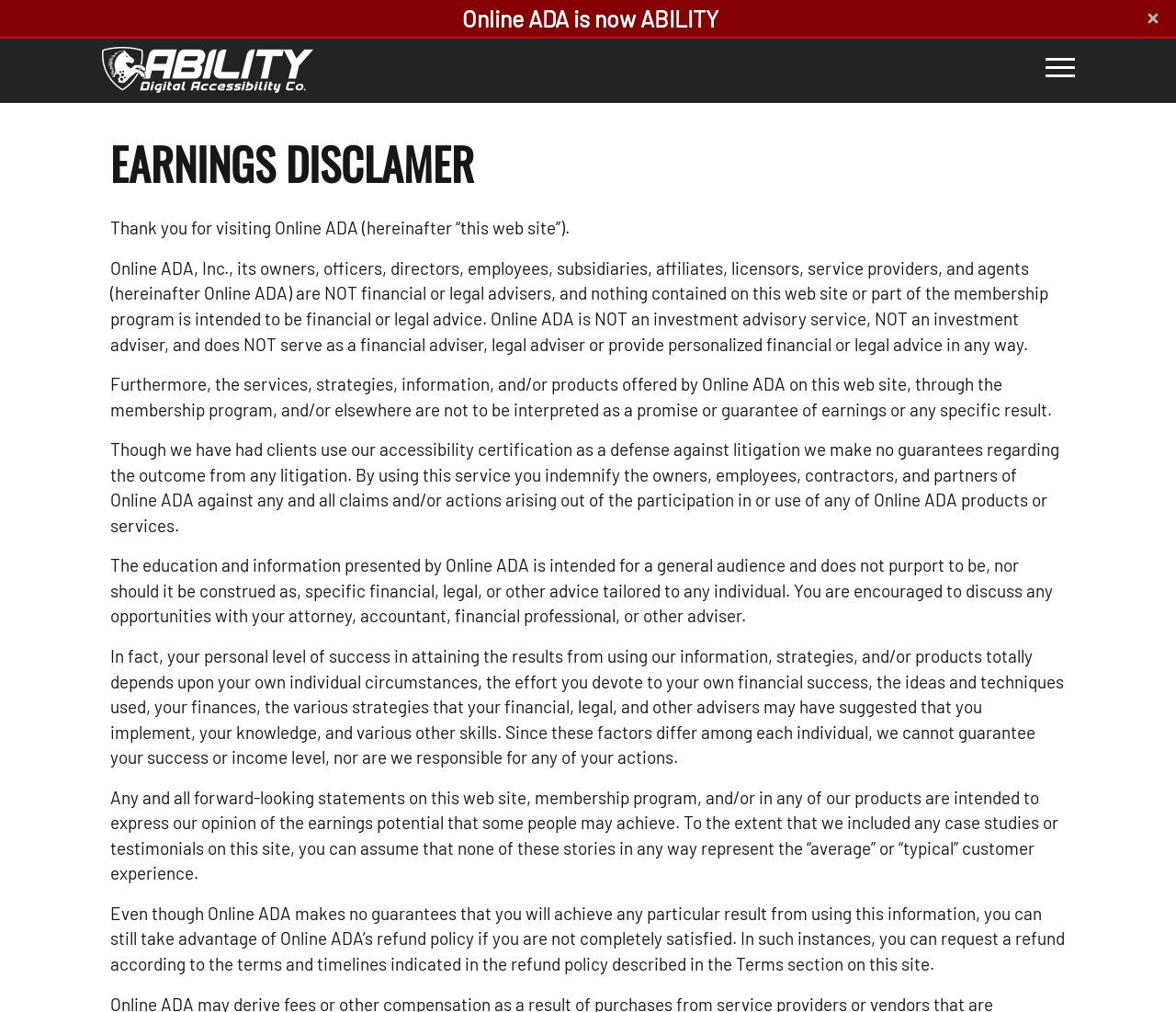Given the description of the UI element: "aria-label="Open Menu"", predict the bounding box coordinates in the form of [left, top, right, bottom], with each value being a float between 0 and 1.

[0.889, 0.01, 0.914, 0.055]